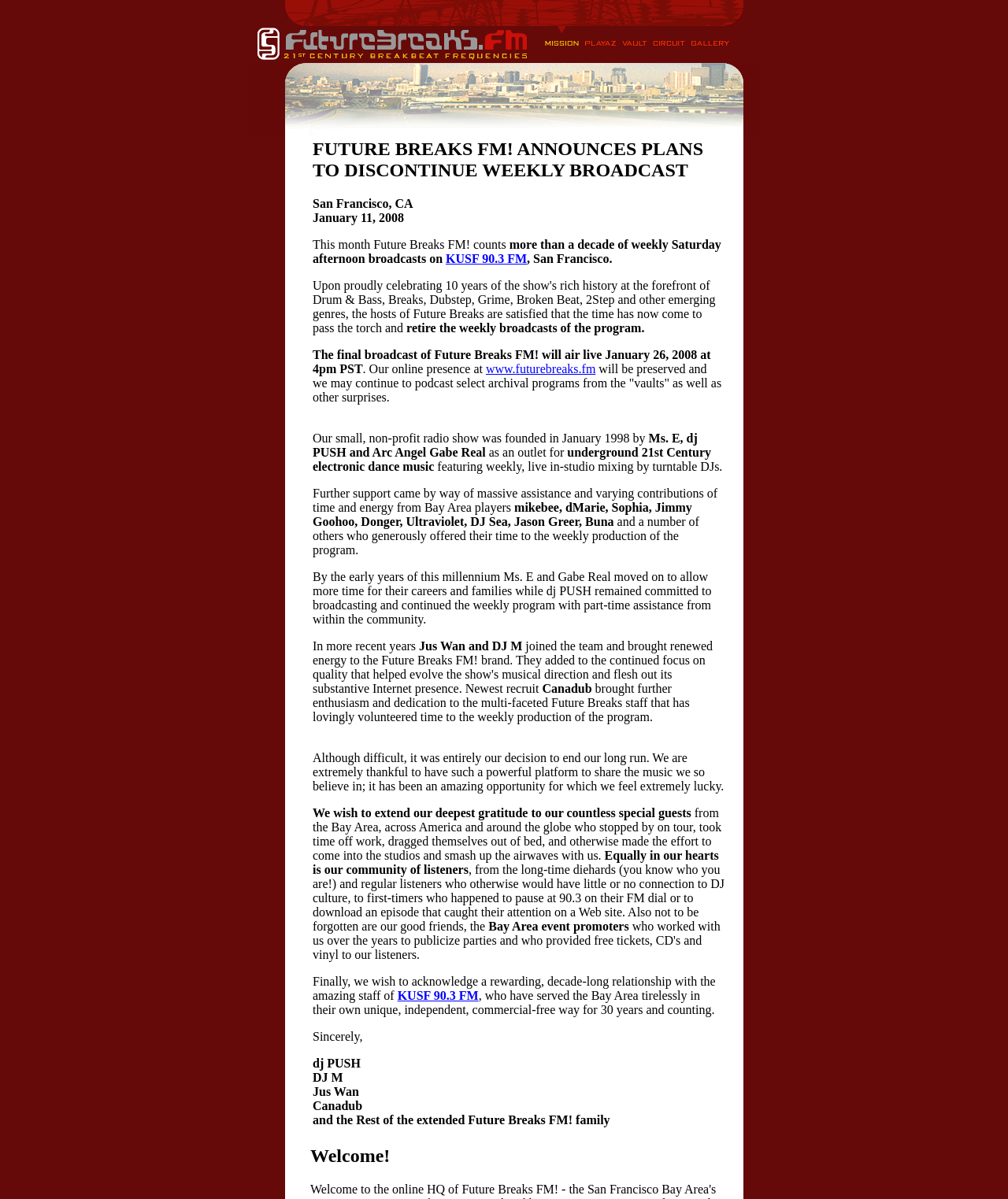Pinpoint the bounding box coordinates of the clickable element needed to complete the instruction: "Read the announcement about discontinuing weekly broadcasts". The coordinates should be provided as four float numbers between 0 and 1: [left, top, right, bottom].

[0.31, 0.116, 0.719, 0.151]